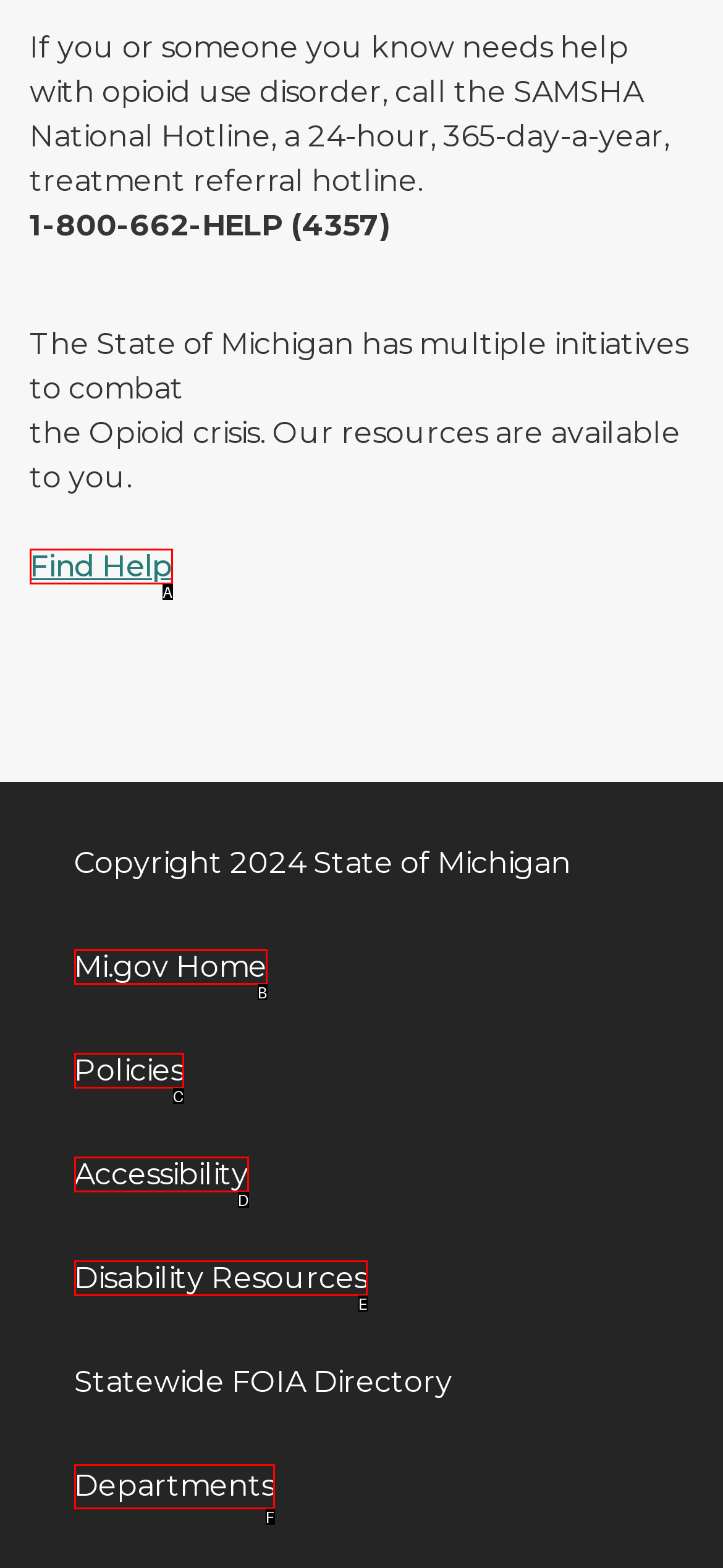Based on the description: Disability Resources, find the HTML element that matches it. Provide your answer as the letter of the chosen option.

E